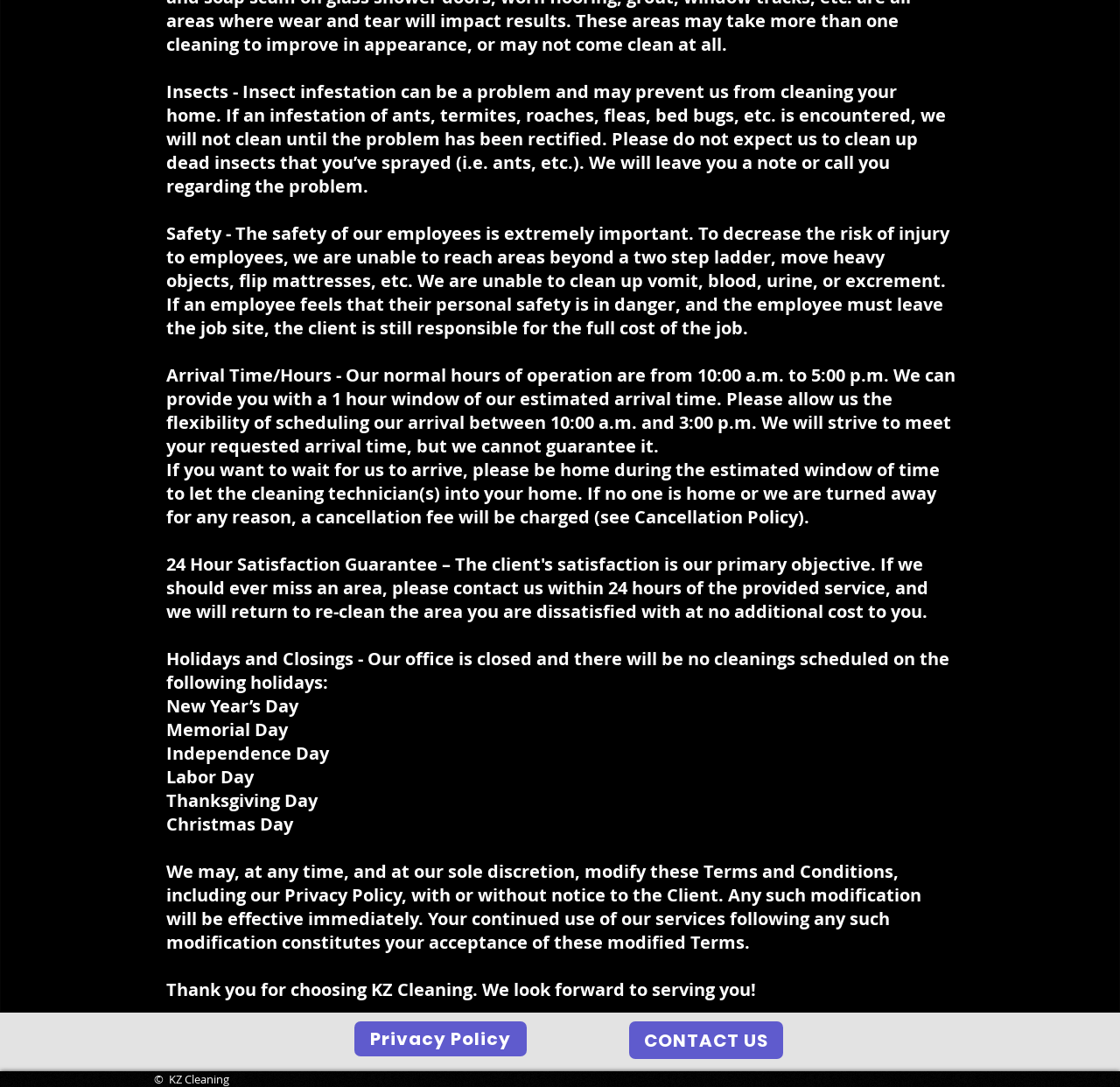Using a single word or phrase, answer the following question: 
What is the company's policy on modifying terms and conditions?

Can modify at any time